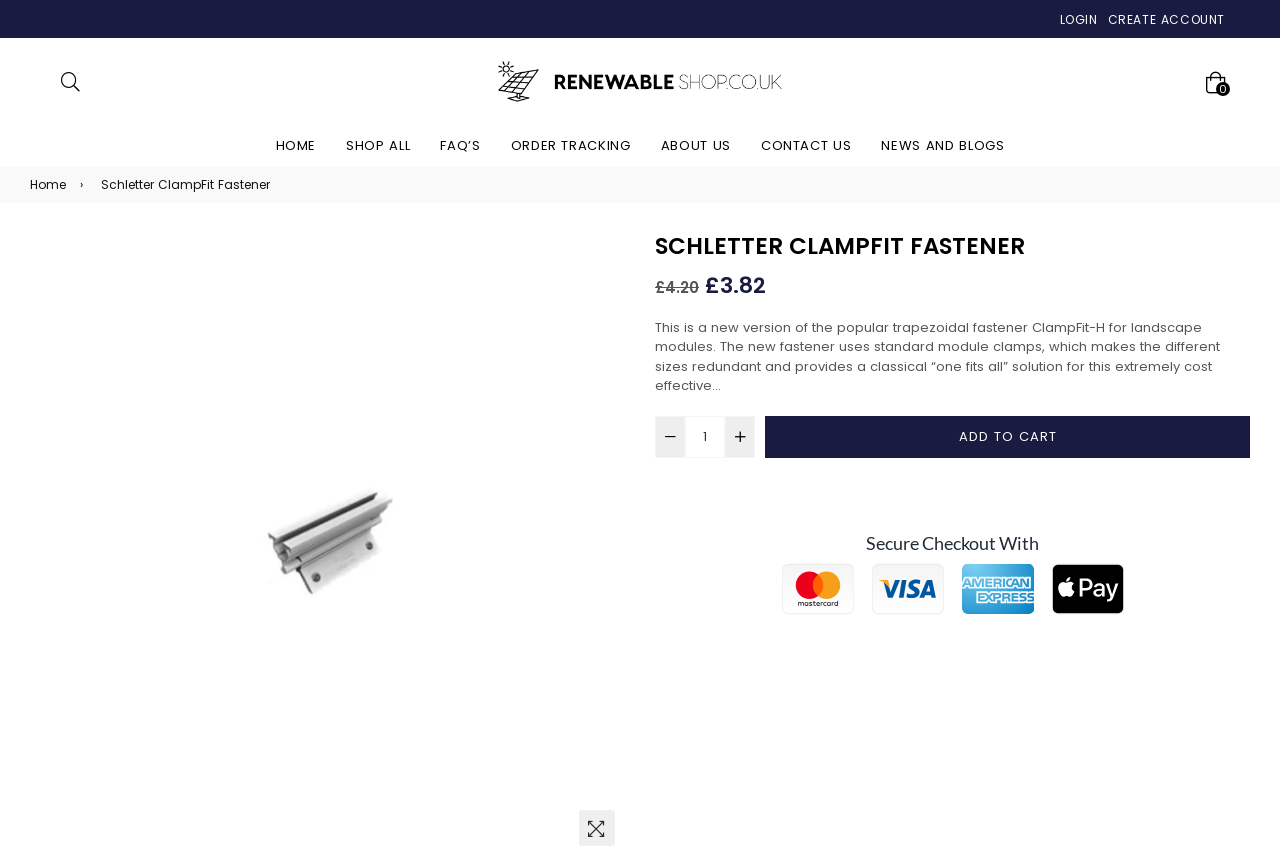What is the function of the button with the text 'ADD TO CART'?
From the screenshot, supply a one-word or short-phrase answer.

Add product to cart